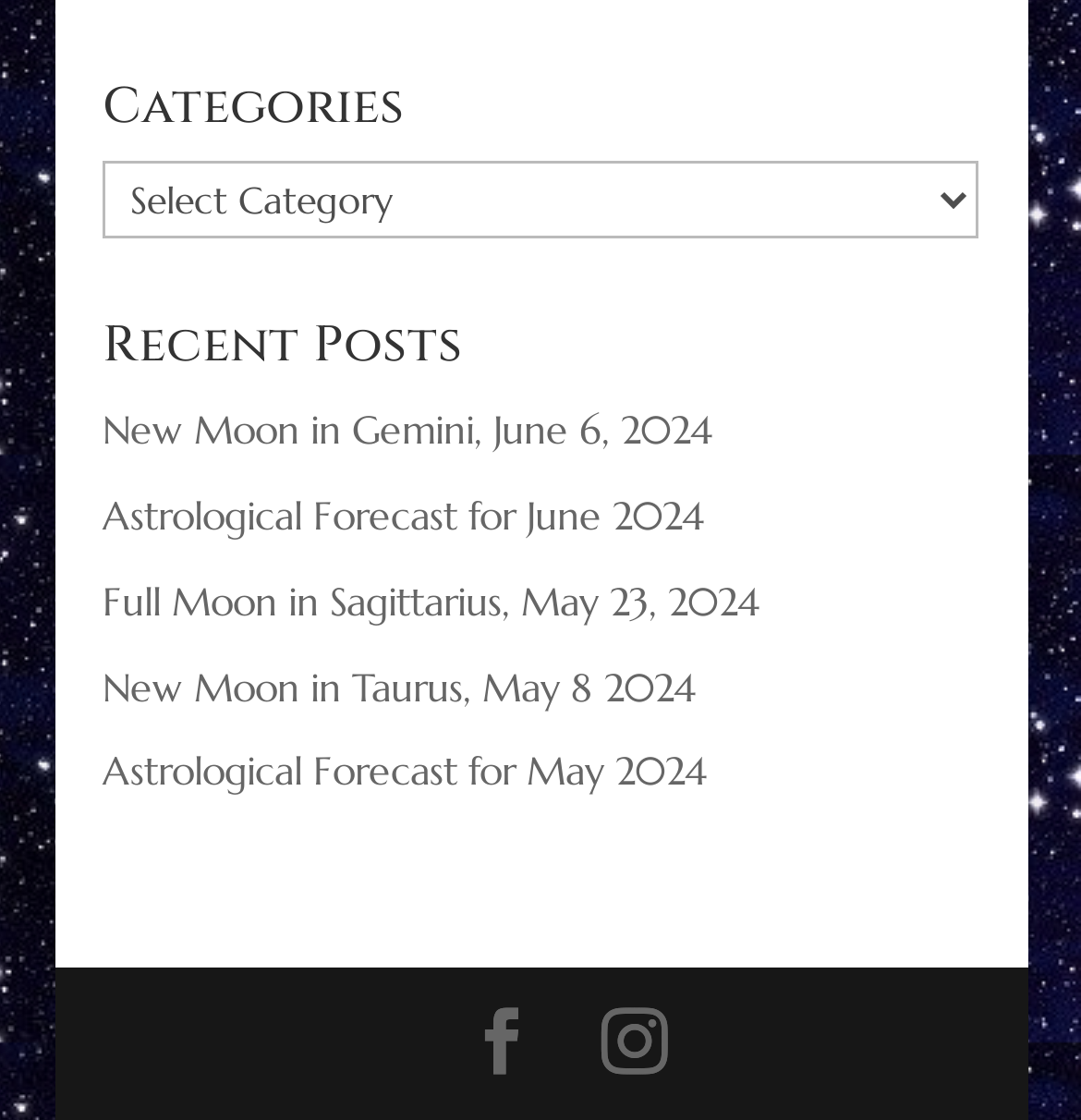Highlight the bounding box coordinates of the region I should click on to meet the following instruction: "Select a category".

[0.095, 0.144, 0.905, 0.213]